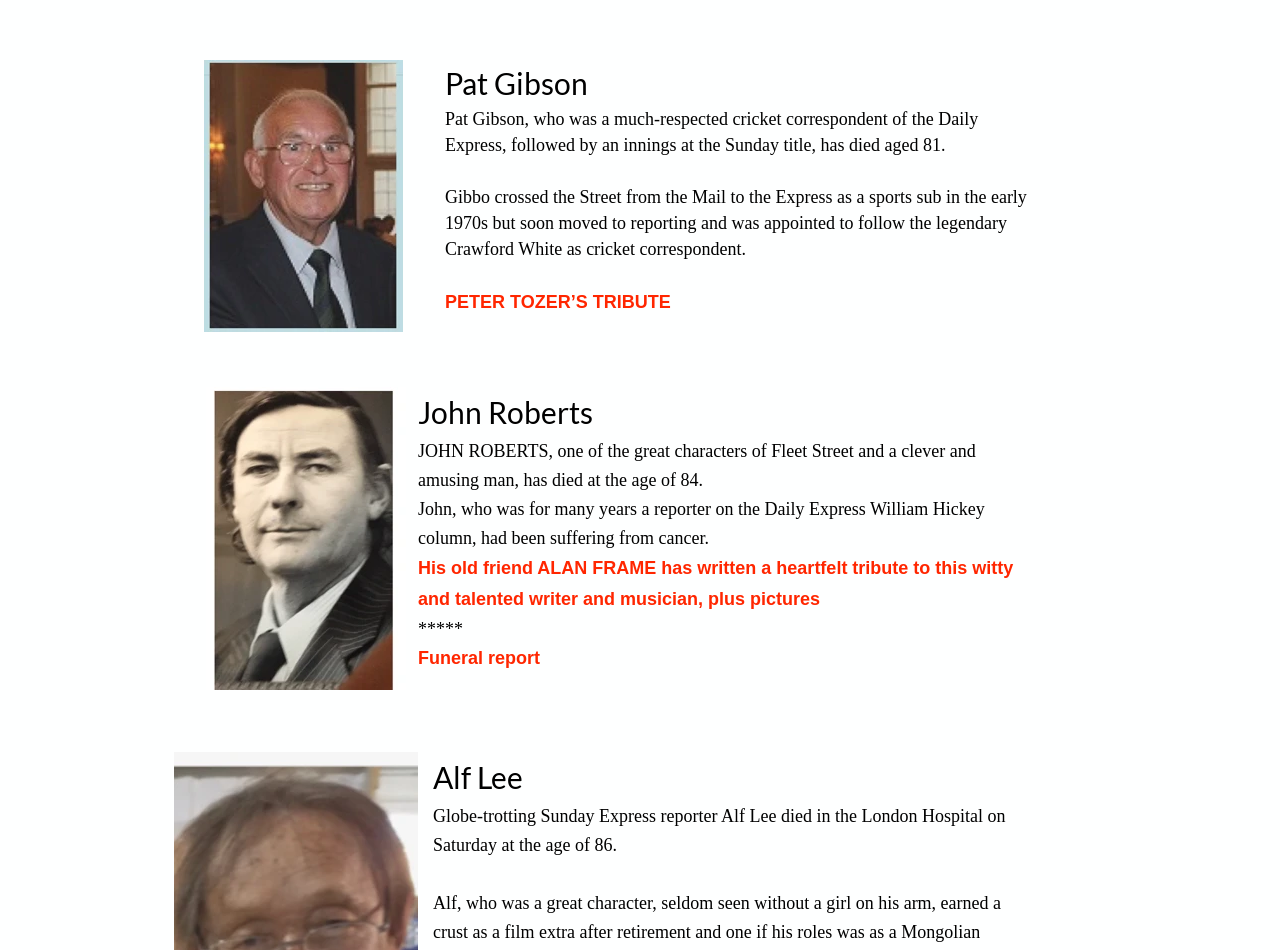Answer the question using only a single word or phrase: 
What is the age of Pat Gibson when he died?

81